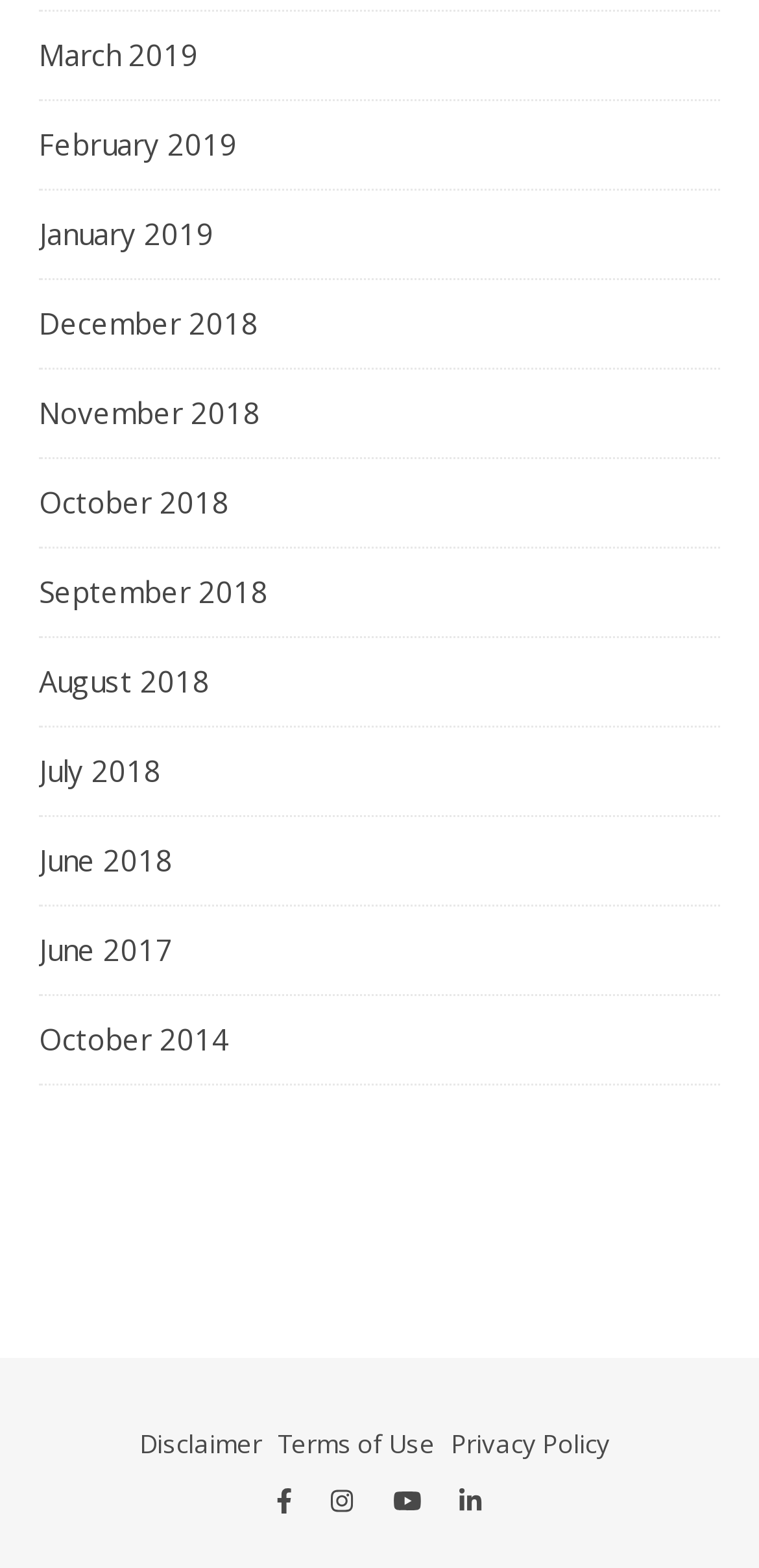Please identify the bounding box coordinates for the region that you need to click to follow this instruction: "View March 2019".

[0.051, 0.008, 0.262, 0.063]